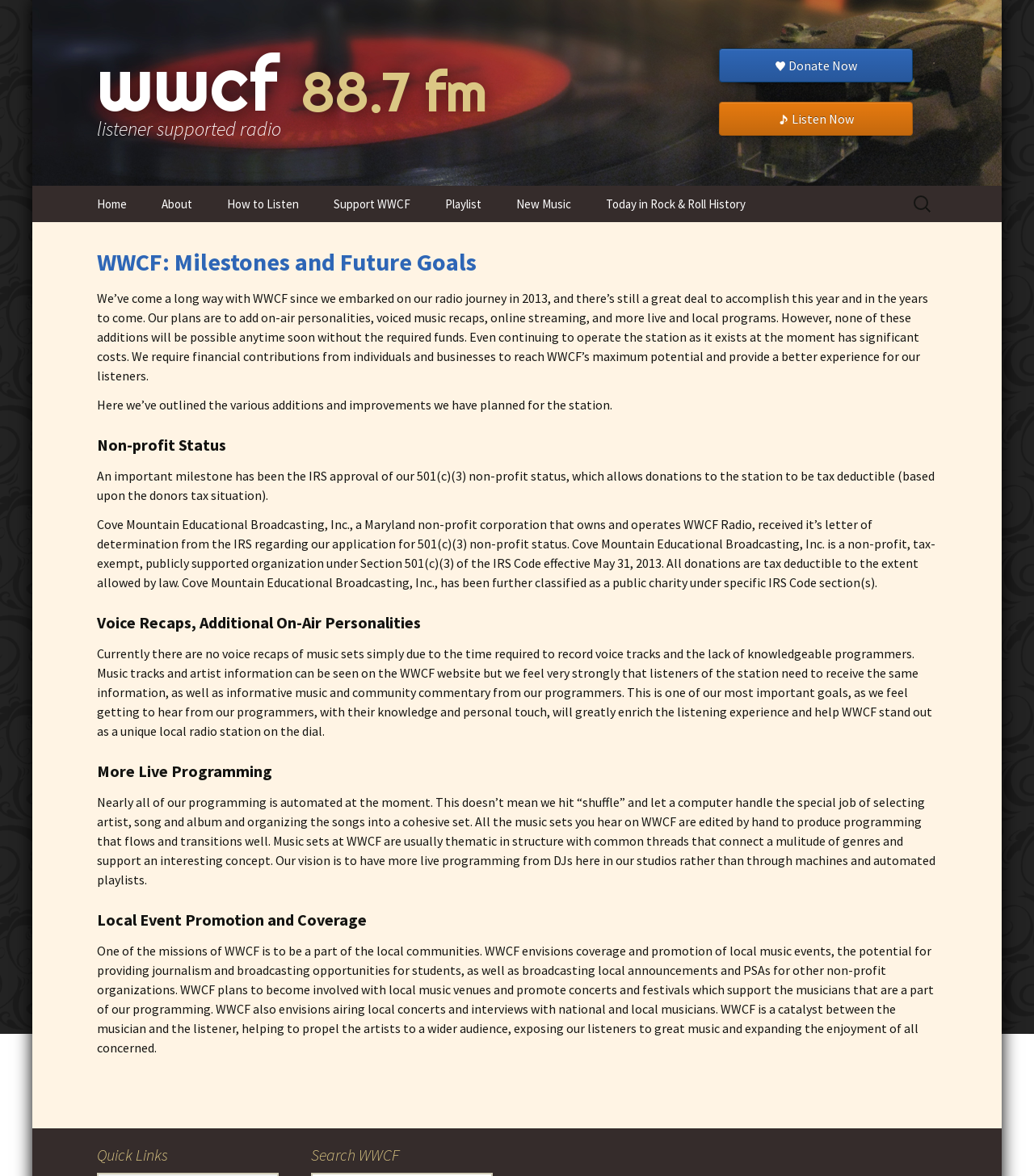Locate the bounding box coordinates of the clickable element to fulfill the following instruction: "Search for something". Provide the coordinates as four float numbers between 0 and 1 in the format [left, top, right, bottom].

[0.88, 0.161, 0.906, 0.186]